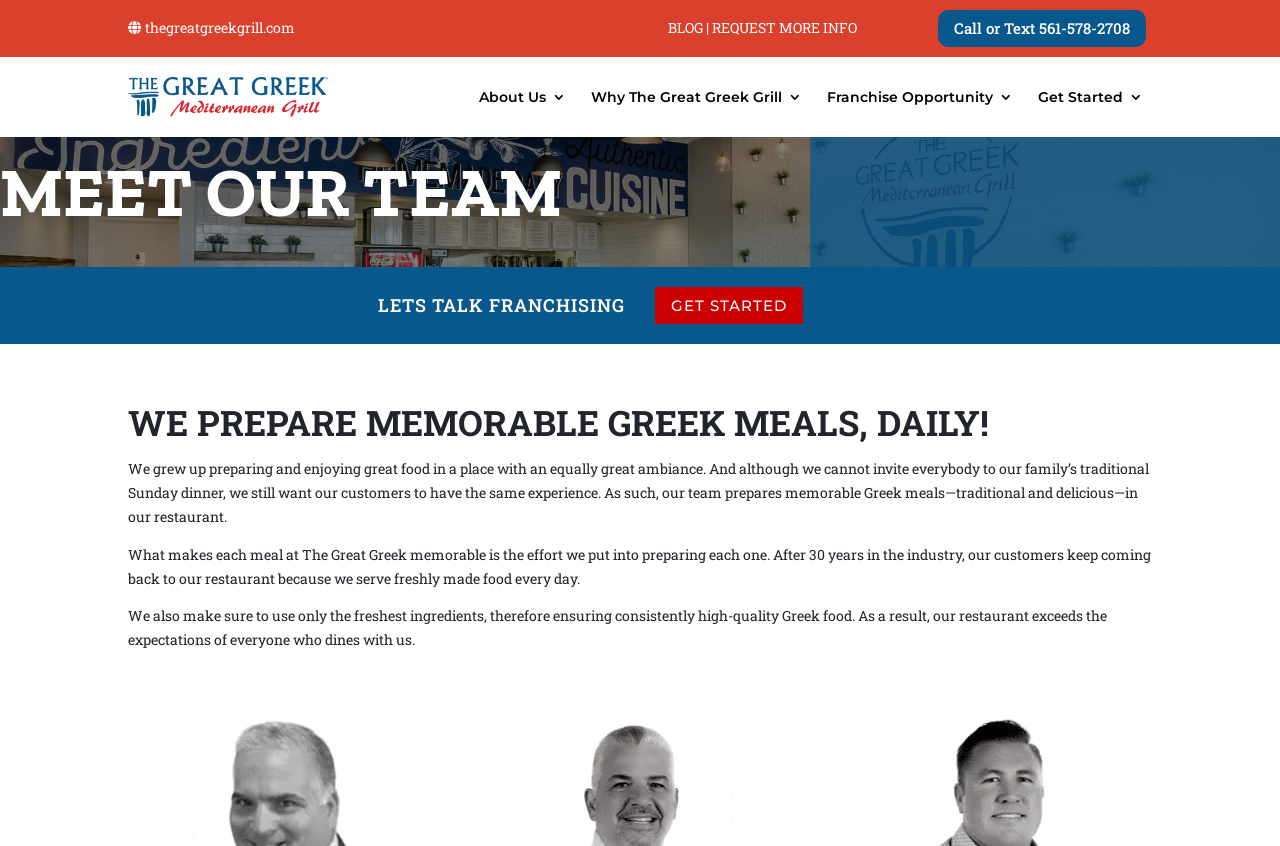Determine the bounding box of the UI element mentioned here: "Call or Text 561-578-2708". The coordinates must be in the format [left, top, right, bottom] with values ranging from 0 to 1.

[0.733, 0.012, 0.895, 0.055]